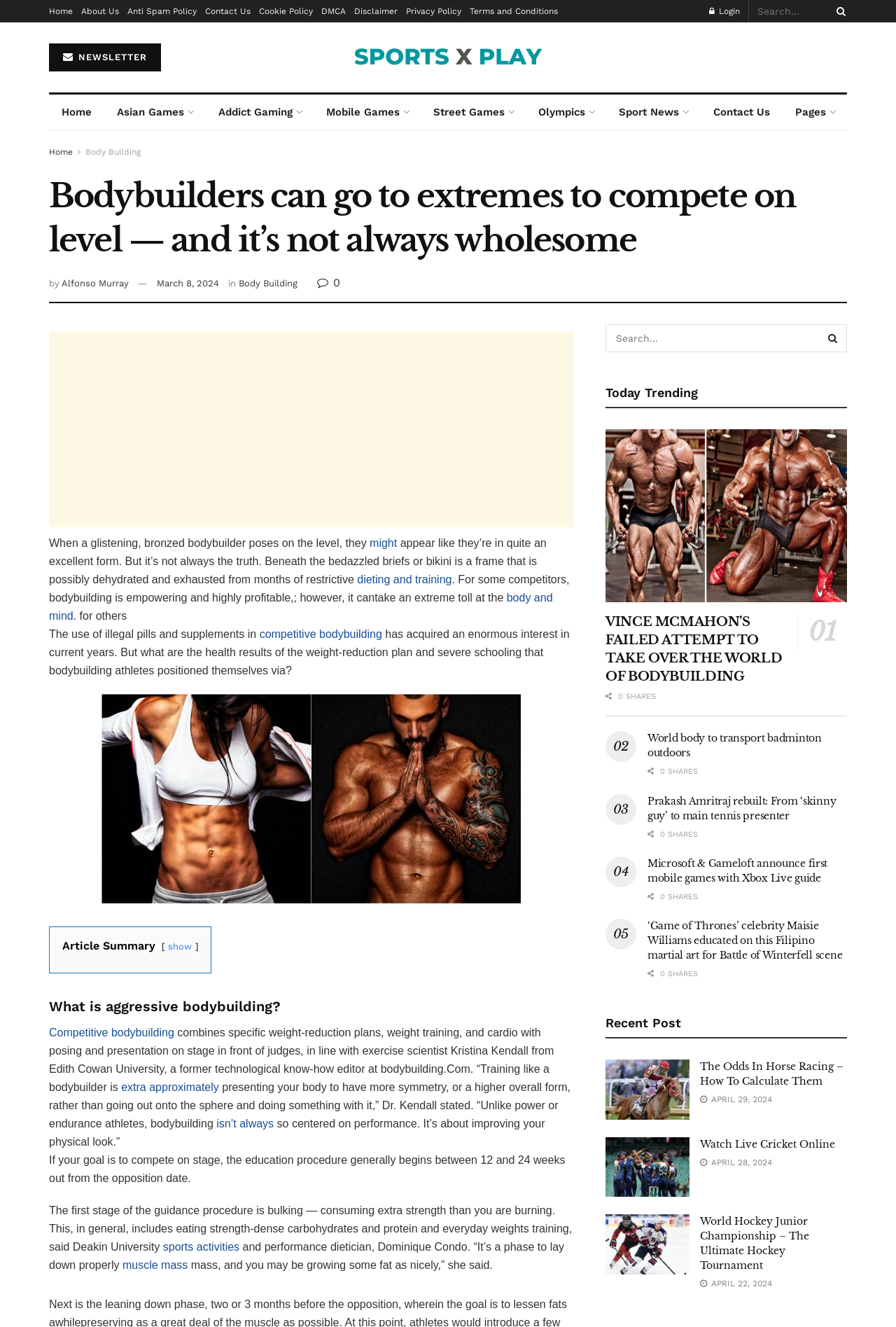Answer the following inquiry with a single word or phrase:
What is the title of the trending article?

VINCE MCMAHON'S FAILED ATTEMPT TO TAKE OVER THE WORLD OF BODYBUILDING